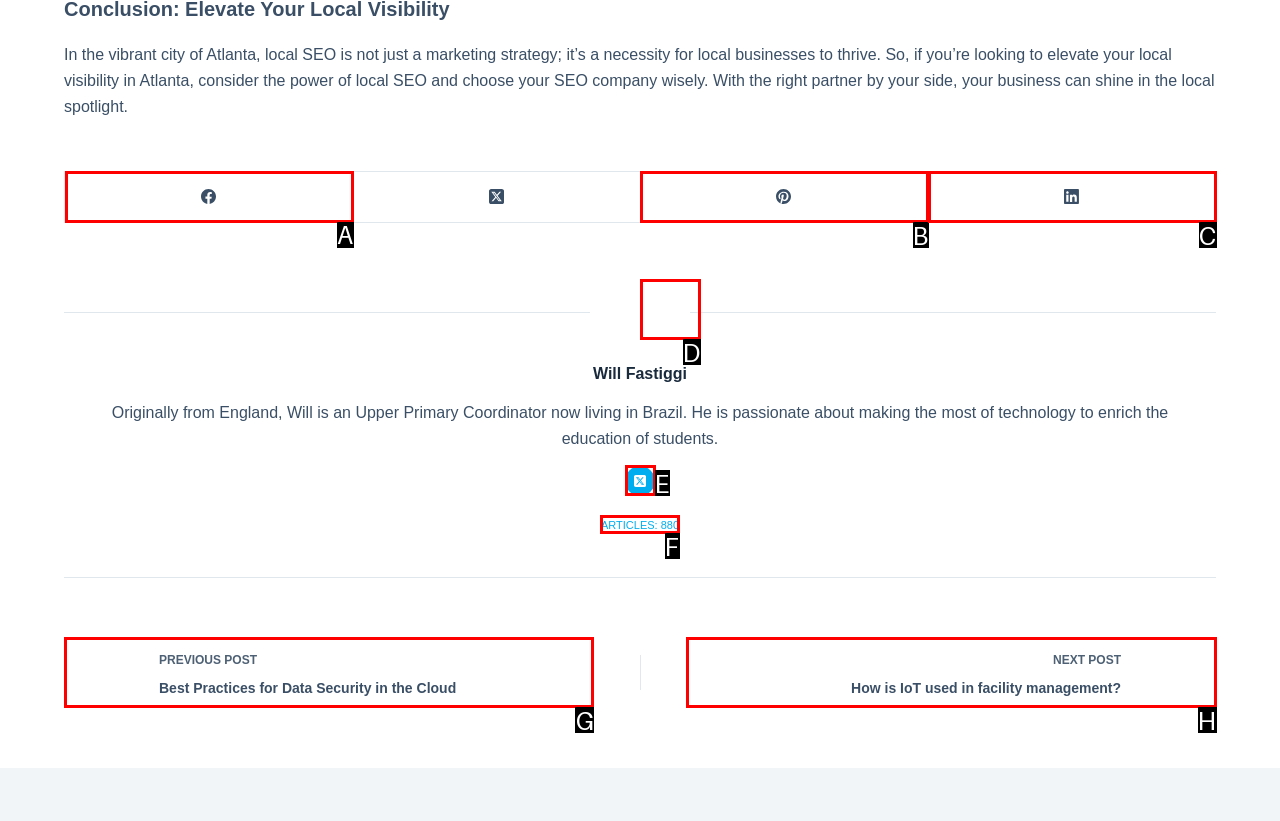For the instruction: Click Submit, determine the appropriate UI element to click from the given options. Respond with the letter corresponding to the correct choice.

None